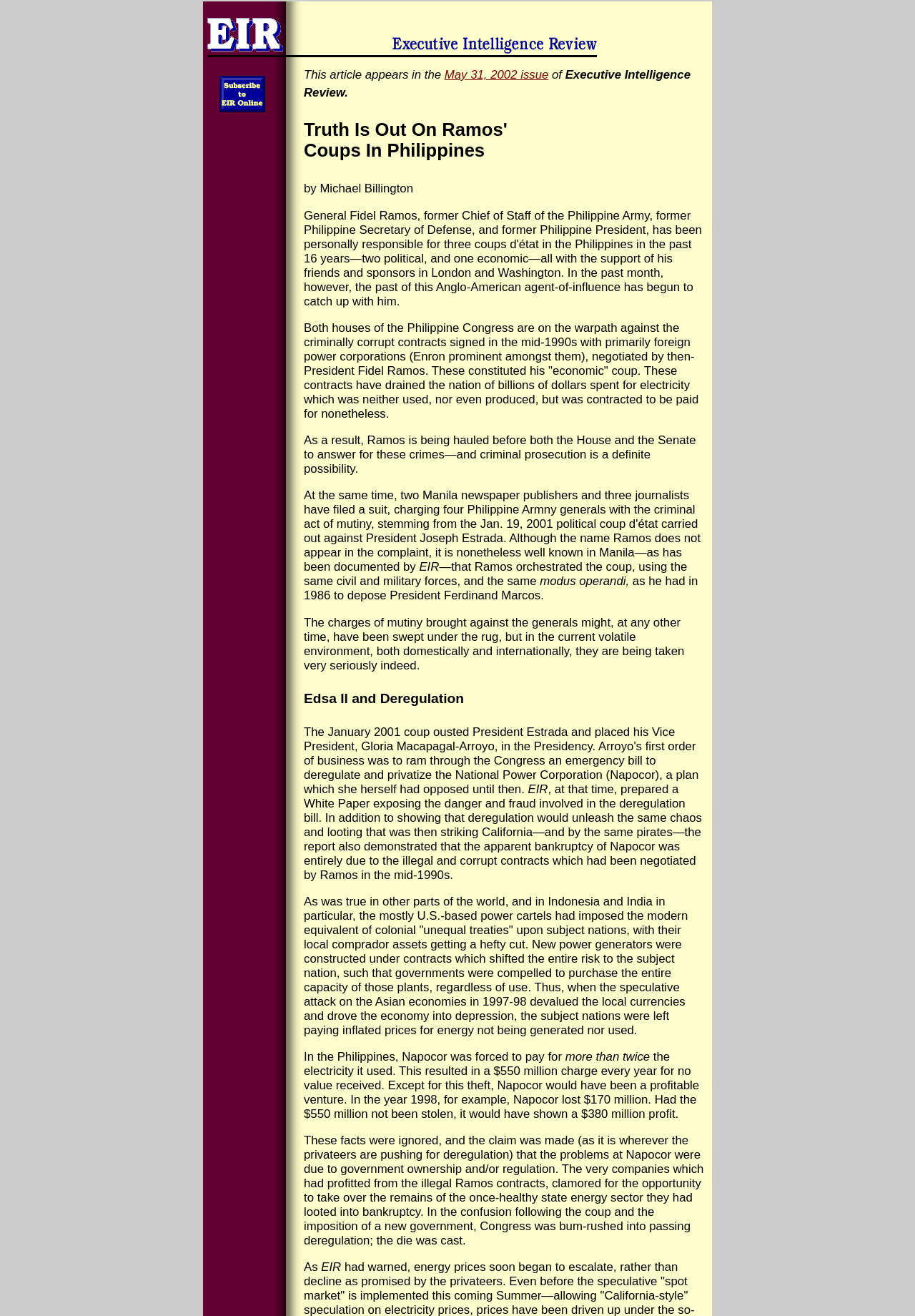Create a detailed narrative of the webpage’s visual and textual elements.

The webpage is an article titled "Truth Is Out On Ramos' Coups In Philippines" with a focus on the corrupt contracts signed by former President Fidel Ramos in the mid-1990s. At the top of the page, there are two links: "Back to home page" and "Subscribe to EIR Online", with the latter accompanied by an image. 

Below these links, there is a section that indicates the article's origin, stating that it appears in the May 31, 2002 issue of Executive Intelligence Review. The article's title is displayed prominently, followed by the author's name, Michael Billington.

The main content of the article is divided into several paragraphs, which discuss Ramos' corrupt contracts with foreign power corporations, including Enron, and how these contracts have drained the nation of billions of dollars. The article also mentions that Ramos is being investigated by both the House and the Senate for these crimes.

The article continues to discuss the implications of these contracts, including the deregulation of the energy sector, and how this has led to the bankruptcy of Napocor, the national power corporation. The text is dense and informative, with several paragraphs providing detailed information on the topic.

Throughout the article, there are several instances of the abbreviation "EIR", which likely stands for Executive Intelligence Review, the publication in which the article appears.